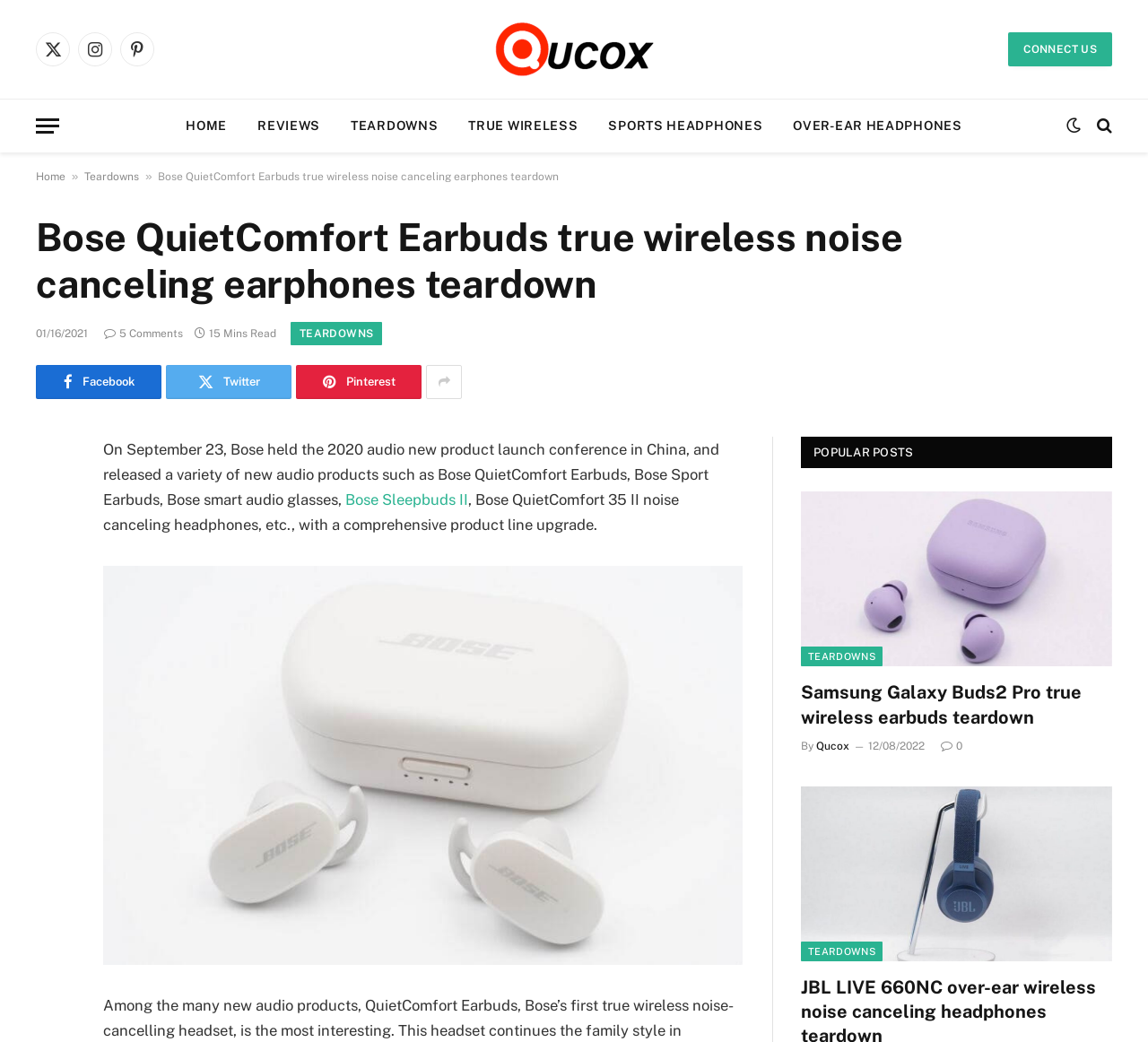Answer in one word or a short phrase: 
What is the category of the 'Samsung Galaxy Buds2 Pro' article?

TEARDOWNS